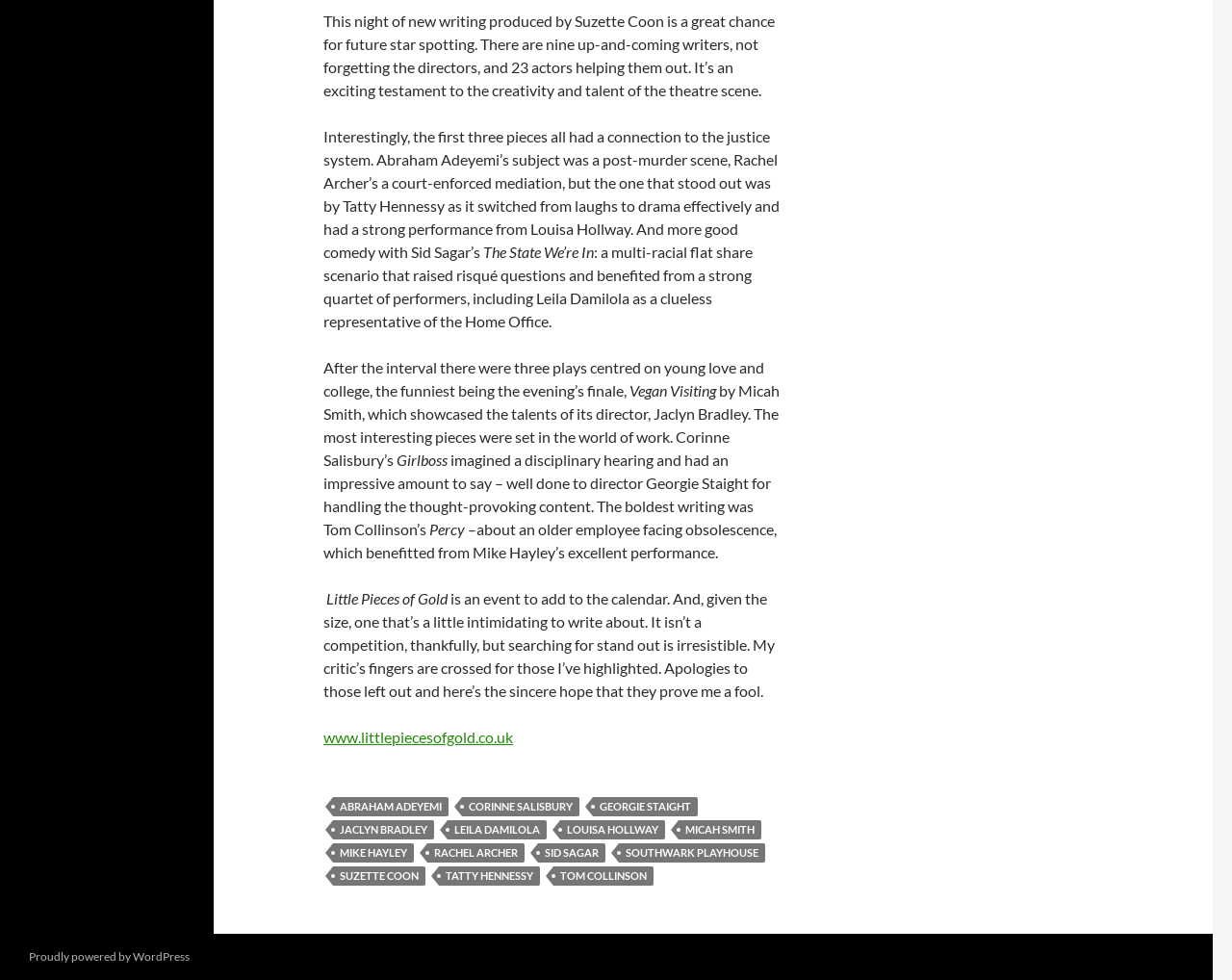Please provide a one-word or phrase answer to the question: 
How many writers are mentioned in the article?

9